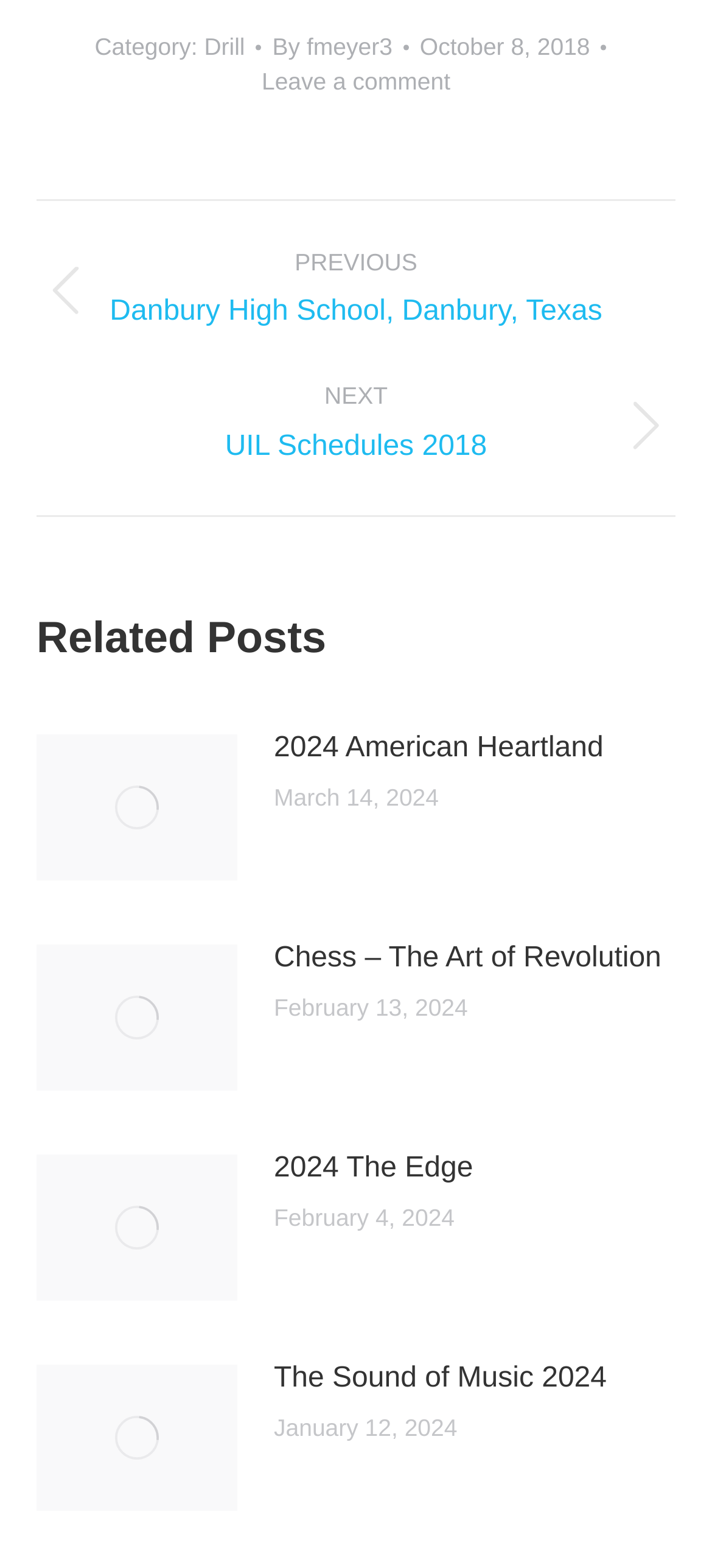Locate the bounding box coordinates of the element to click to perform the following action: 'Read 'Related Posts''. The coordinates should be given as four float values between 0 and 1, in the form of [left, top, right, bottom].

[0.051, 0.388, 0.949, 0.428]